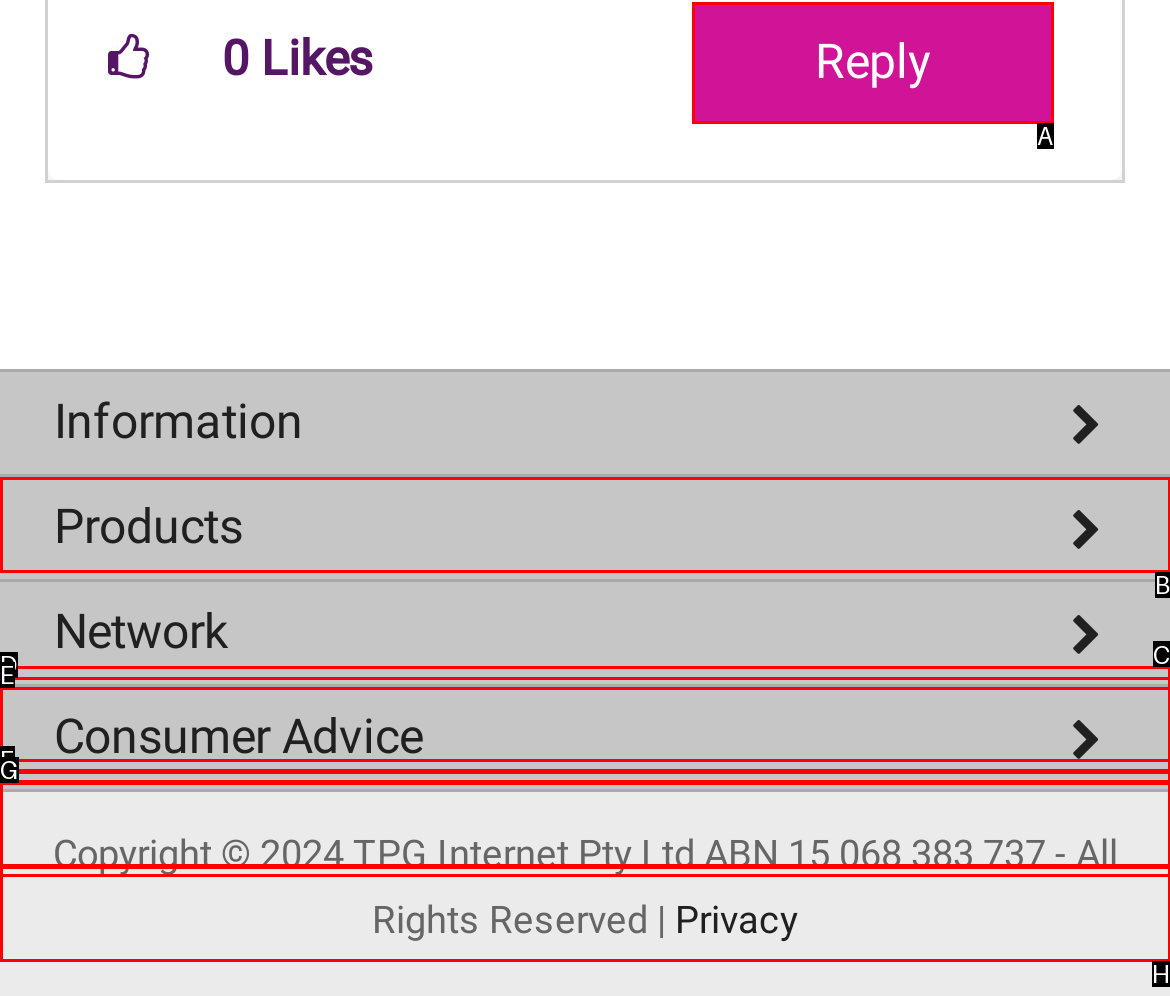Identify the correct lettered option to click in order to perform this task: Reply to the post. Respond with the letter.

A